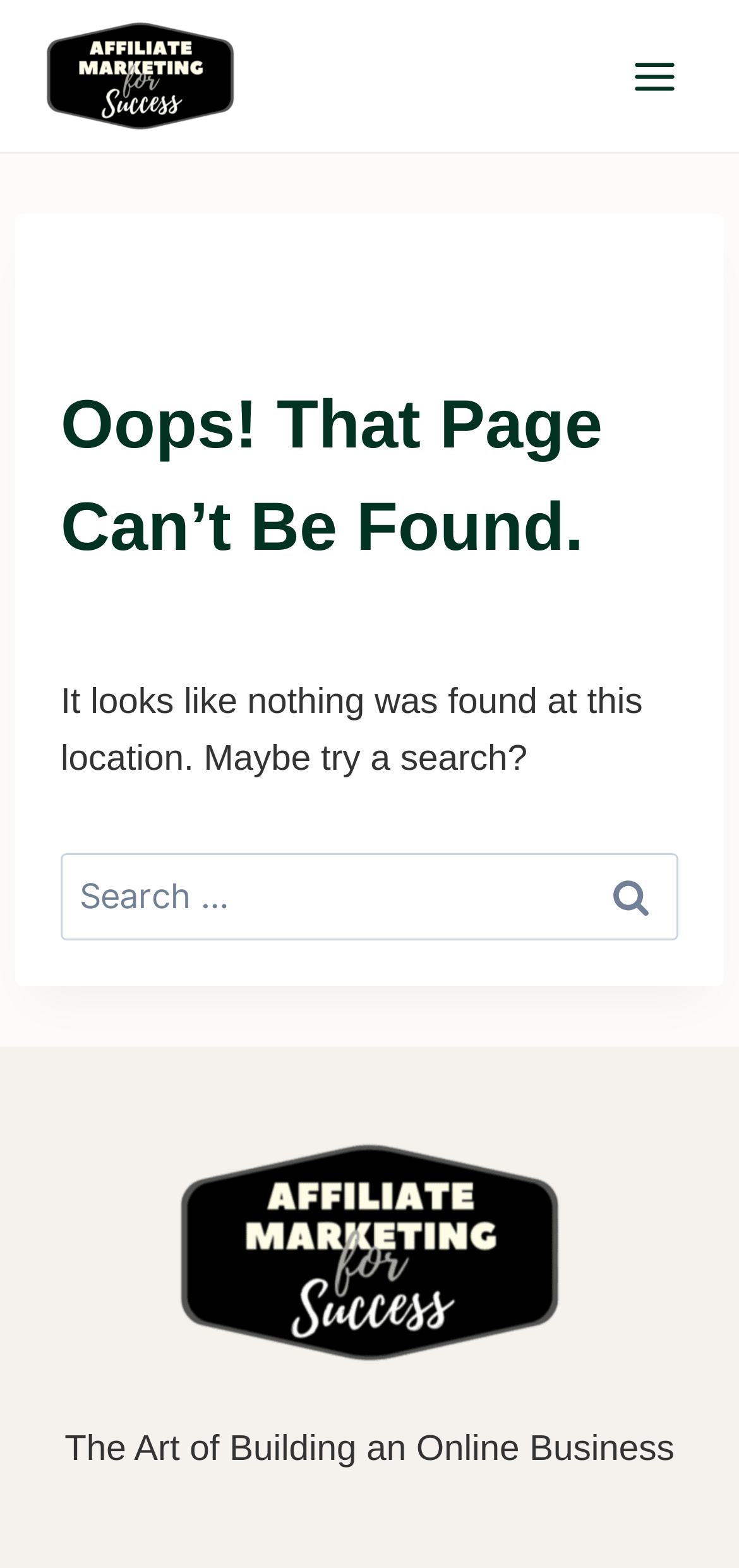Give an extensive and precise description of the webpage.

The webpage displays a "Page not found" error message. At the top left, there is a logo of "Affiliate Marketing for Success" with a transparent background. On the top right, there is a button to open a menu. 

Below the logo, there is a main section that occupies most of the page. Within this section, there is a header that spans across the page, containing a heading that reads "Oops! That Page Can’t Be Found." Below the heading, there is a paragraph of text that says "It looks like nothing was found at this location. Maybe try a search?" 

Underneath the paragraph, there is a search bar that stretches across the page. The search bar has a label "Search for:" on the left, a text input field in the middle, and a "Search" button on the right. 

Further down the page, there is a figure or an image, although its content is not specified. At the very bottom of the page, there is a line of text that reads "The Art of Building an Online Business".